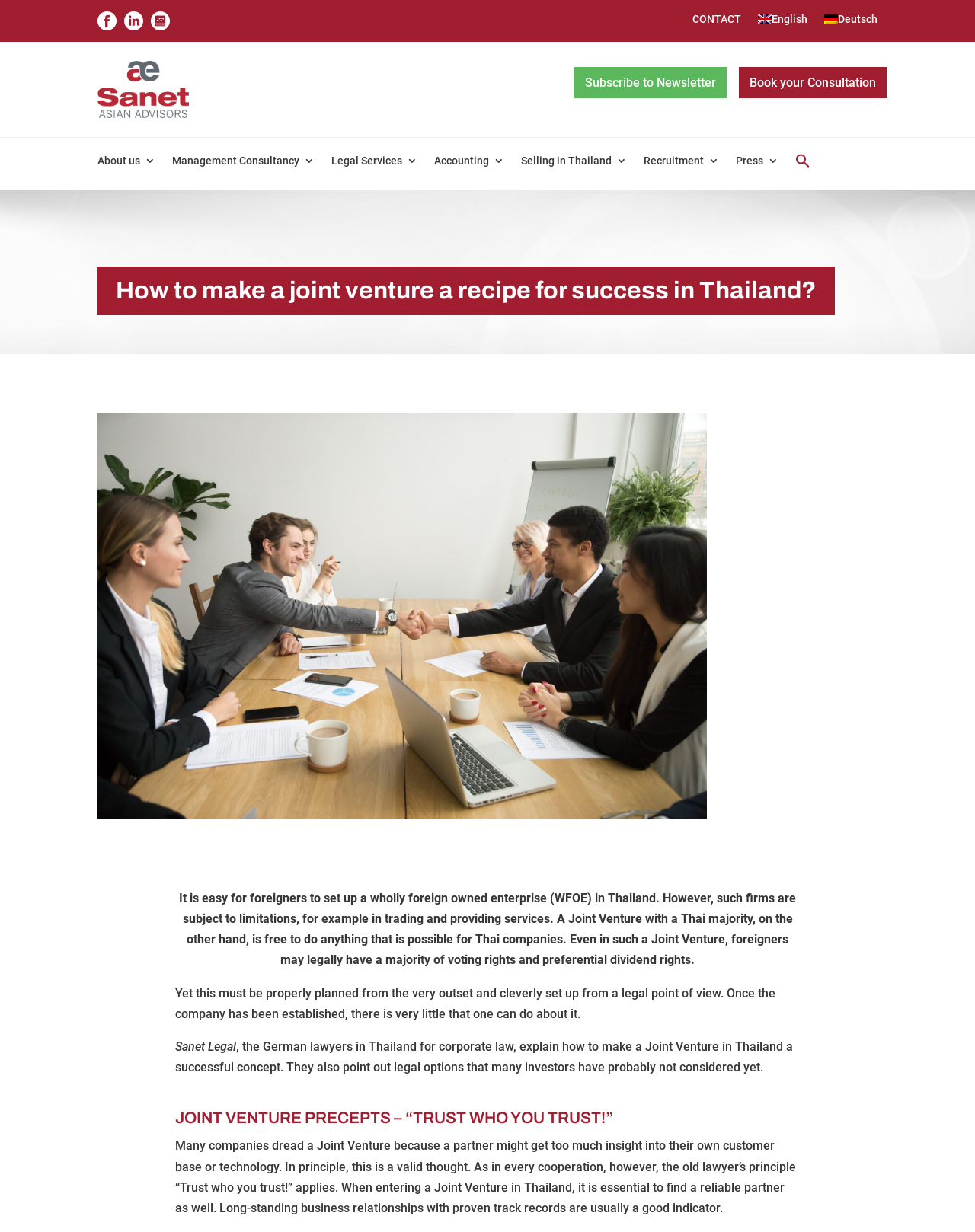Please analyze the image and give a detailed answer to the question:
What is the topic of the article on this webpage?

I analyzed the content of the webpage and found that the main topic is about Joint Venture in Thailand, specifically how to make it a successful model both legally and commercially.